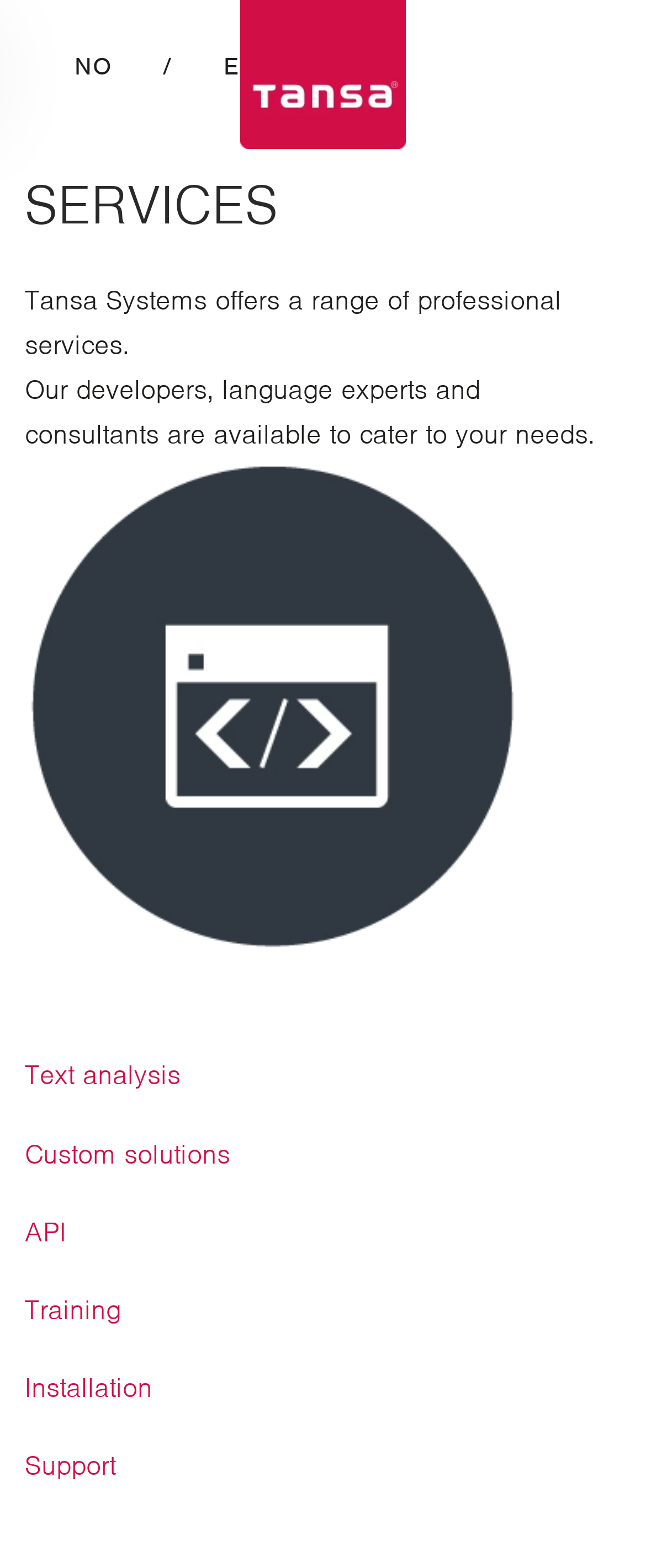Can you determine the bounding box coordinates of the area that needs to be clicked to fulfill the following instruction: "Learn more about Text analysis"?

[0.038, 0.675, 0.279, 0.697]